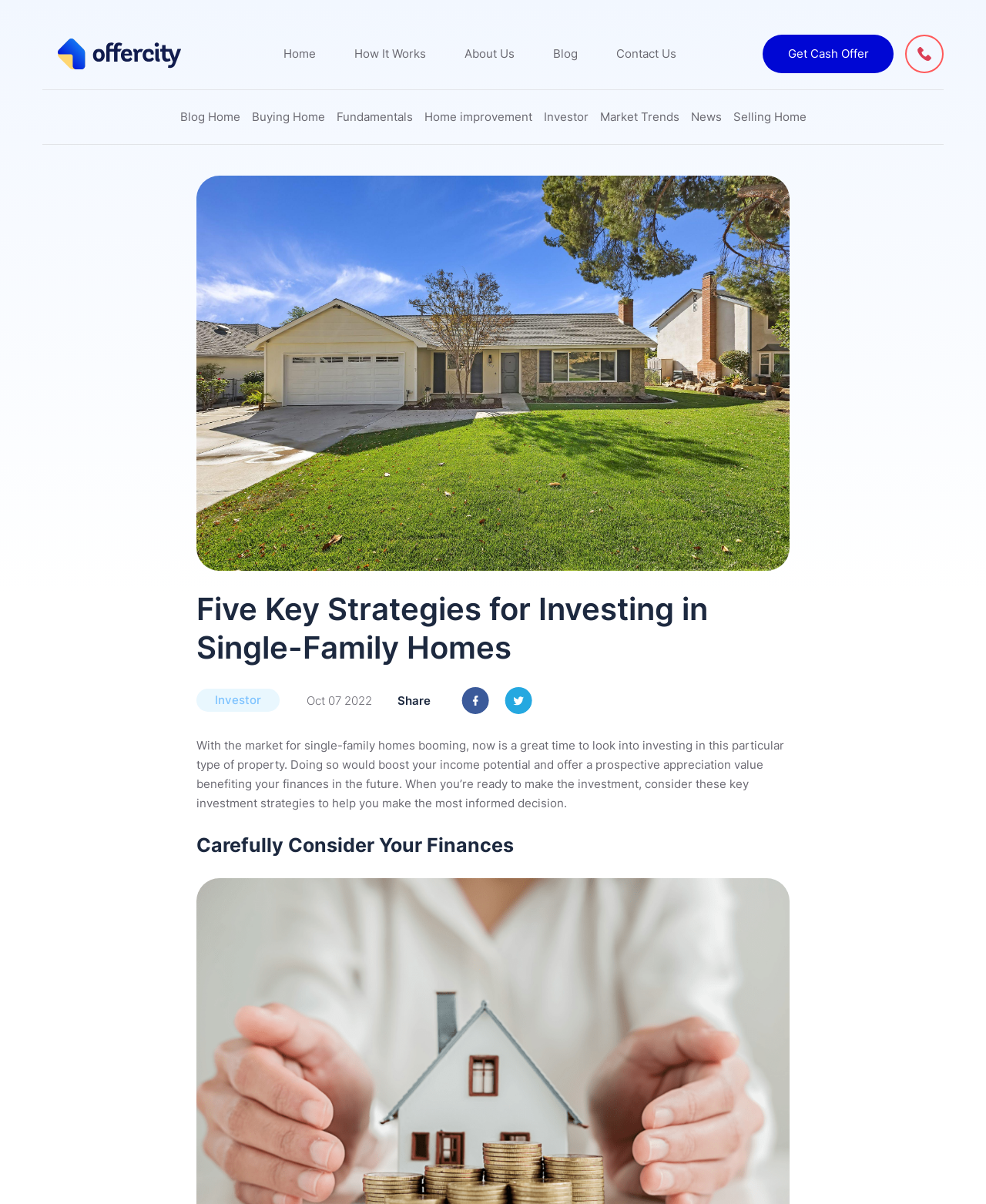Identify the bounding box coordinates of the section to be clicked to complete the task described by the following instruction: "Click on the 'Blog Home' link". The coordinates should be four float numbers between 0 and 1, formatted as [left, top, right, bottom].

[0.182, 0.075, 0.243, 0.12]